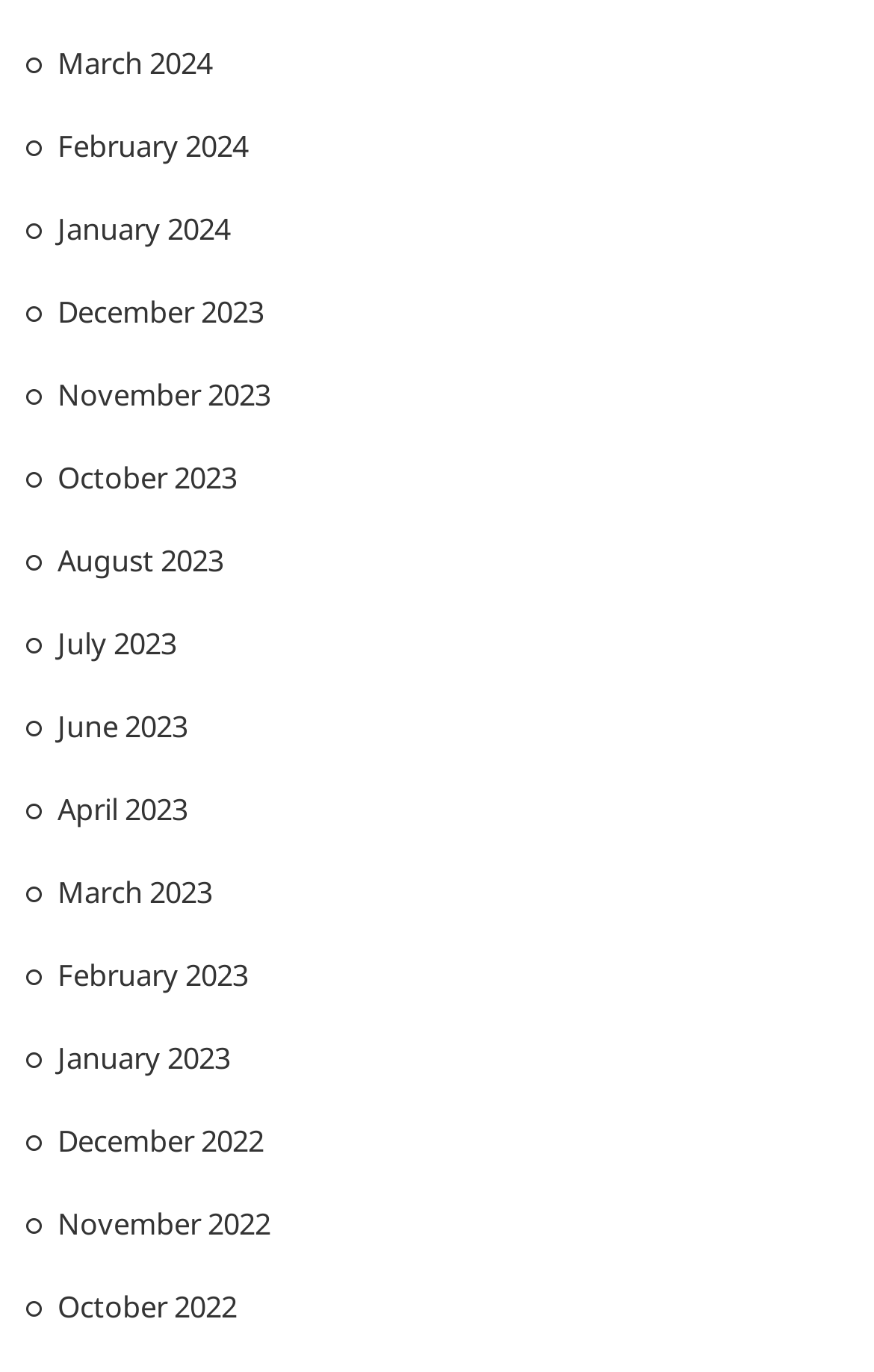Give a concise answer using only one word or phrase for this question:
How many months are available in 2024?

3